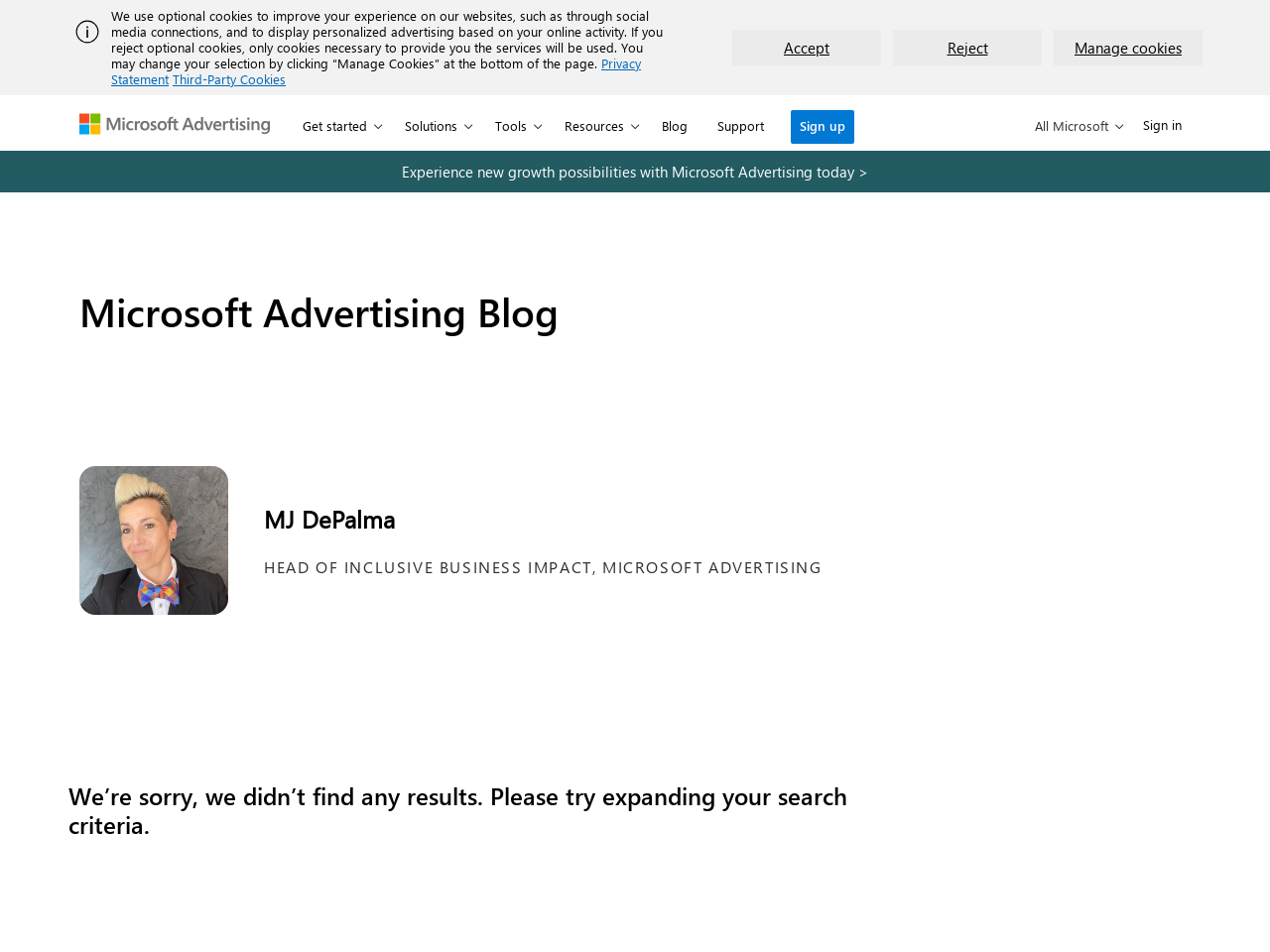Determine the bounding box coordinates in the format (top-left x, top-left y, bottom-right x, bottom-right y). Ensure all values are floating point numbers between 0 and 1. Identify the bounding box of the UI element described by: Solutions

[0.309, 0.1, 0.384, 0.156]